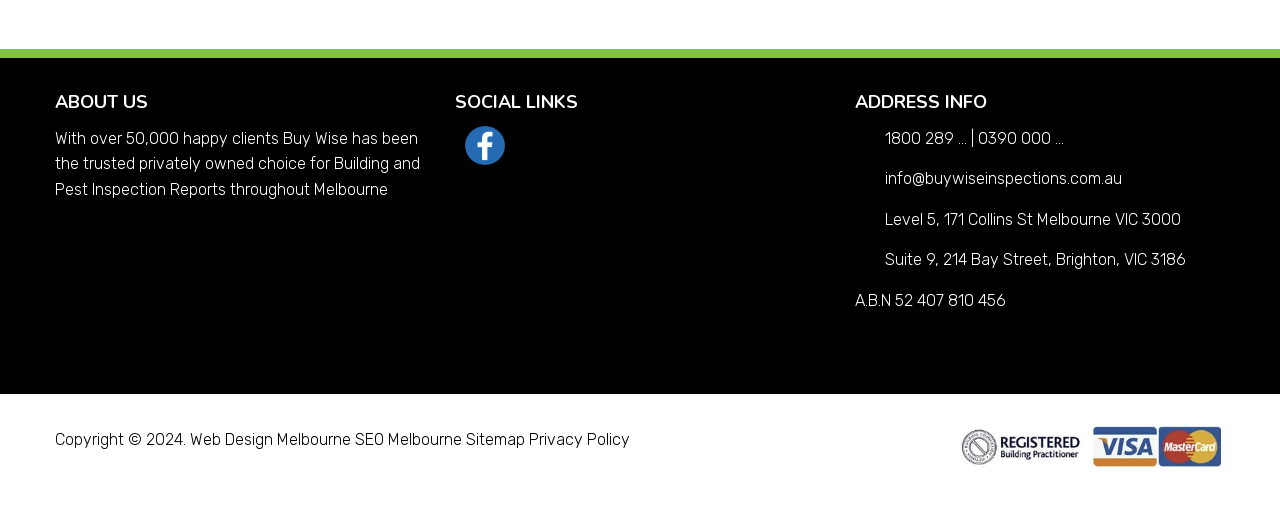Please identify the bounding box coordinates of the element on the webpage that should be clicked to follow this instruction: "View About Us page". The bounding box coordinates should be given as four float numbers between 0 and 1, formatted as [left, top, right, bottom].

[0.043, 0.177, 0.116, 0.225]